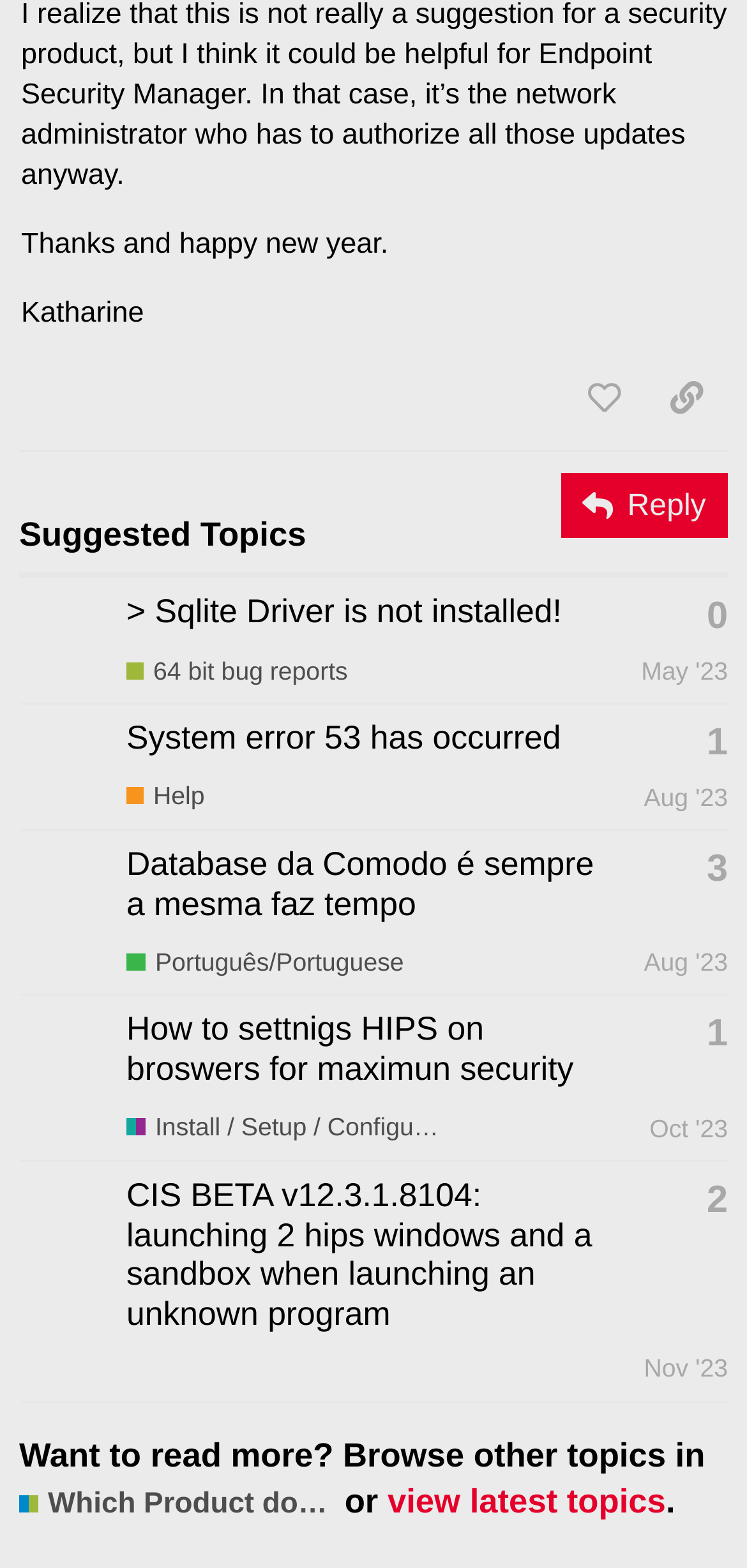How many topics are listed on this page?
Answer the question with as much detail as possible.

I counted the number of rows in the table, each representing a topic, and found 4 topics listed on this page.